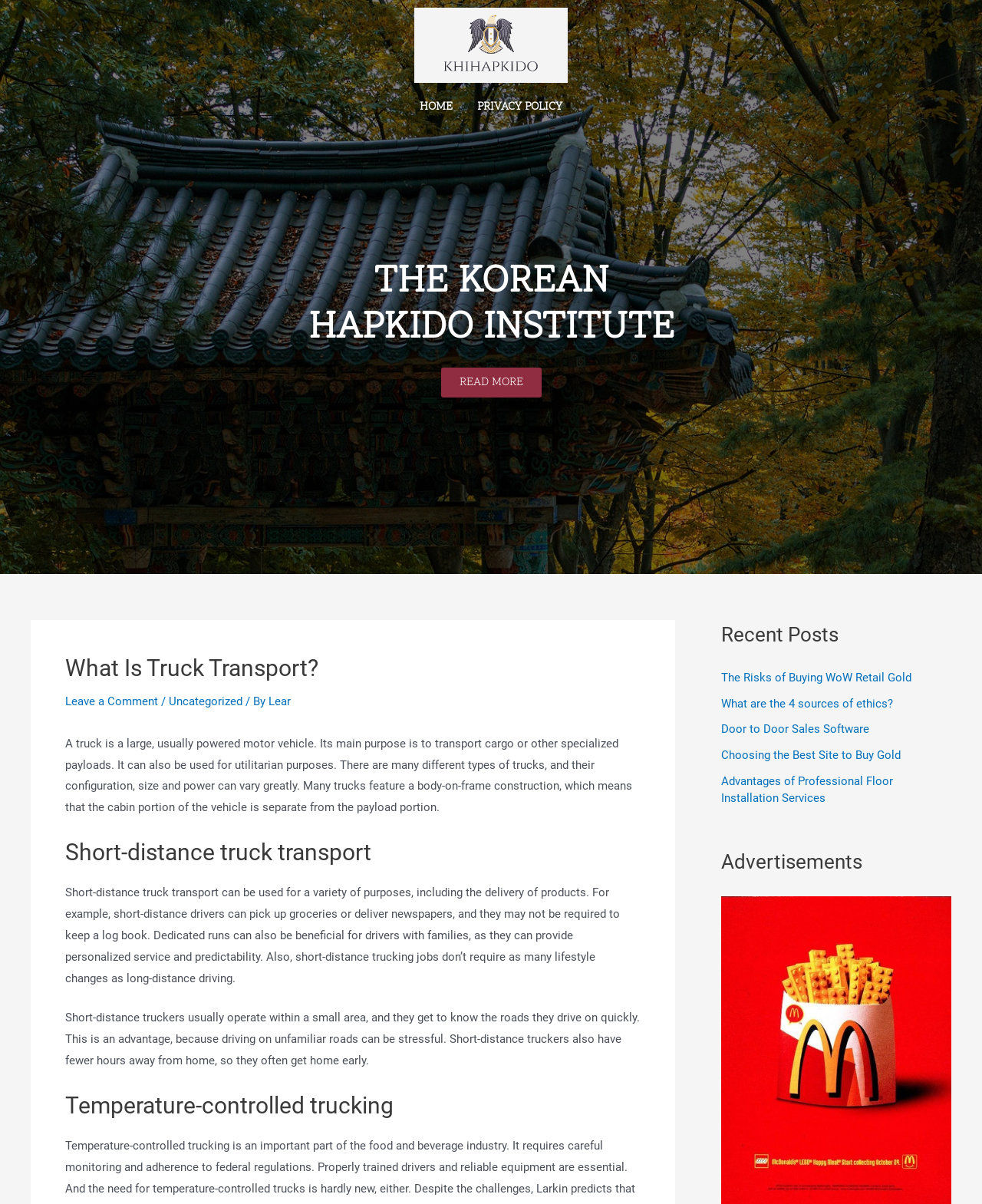Respond to the following query with just one word or a short phrase: 
What type of truck transport is beneficial for drivers with families?

Short-distance truck transport